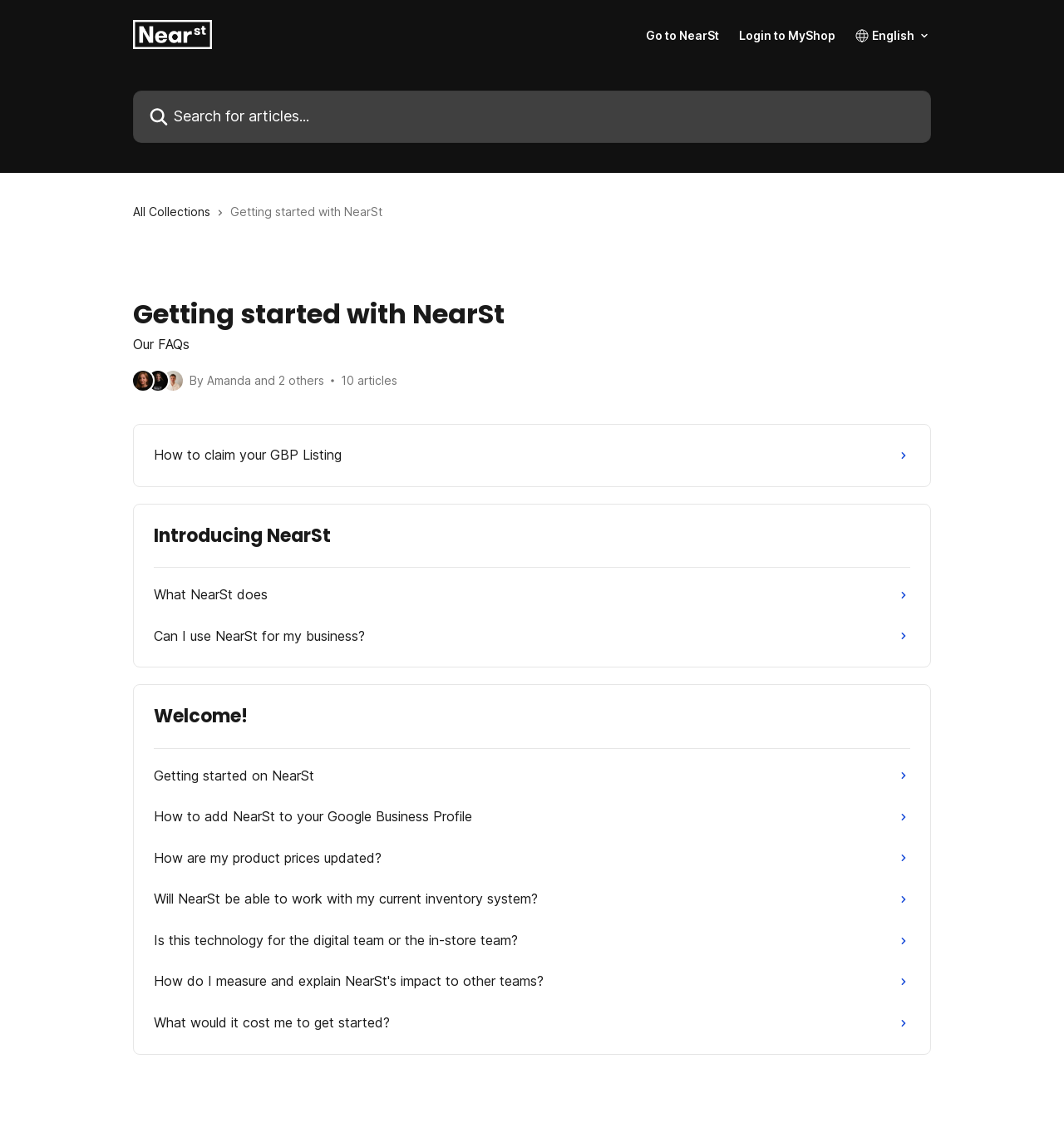Select the bounding box coordinates of the element I need to click to carry out the following instruction: "Read the article 'How to claim your GBP Listing'".

[0.135, 0.387, 0.865, 0.424]